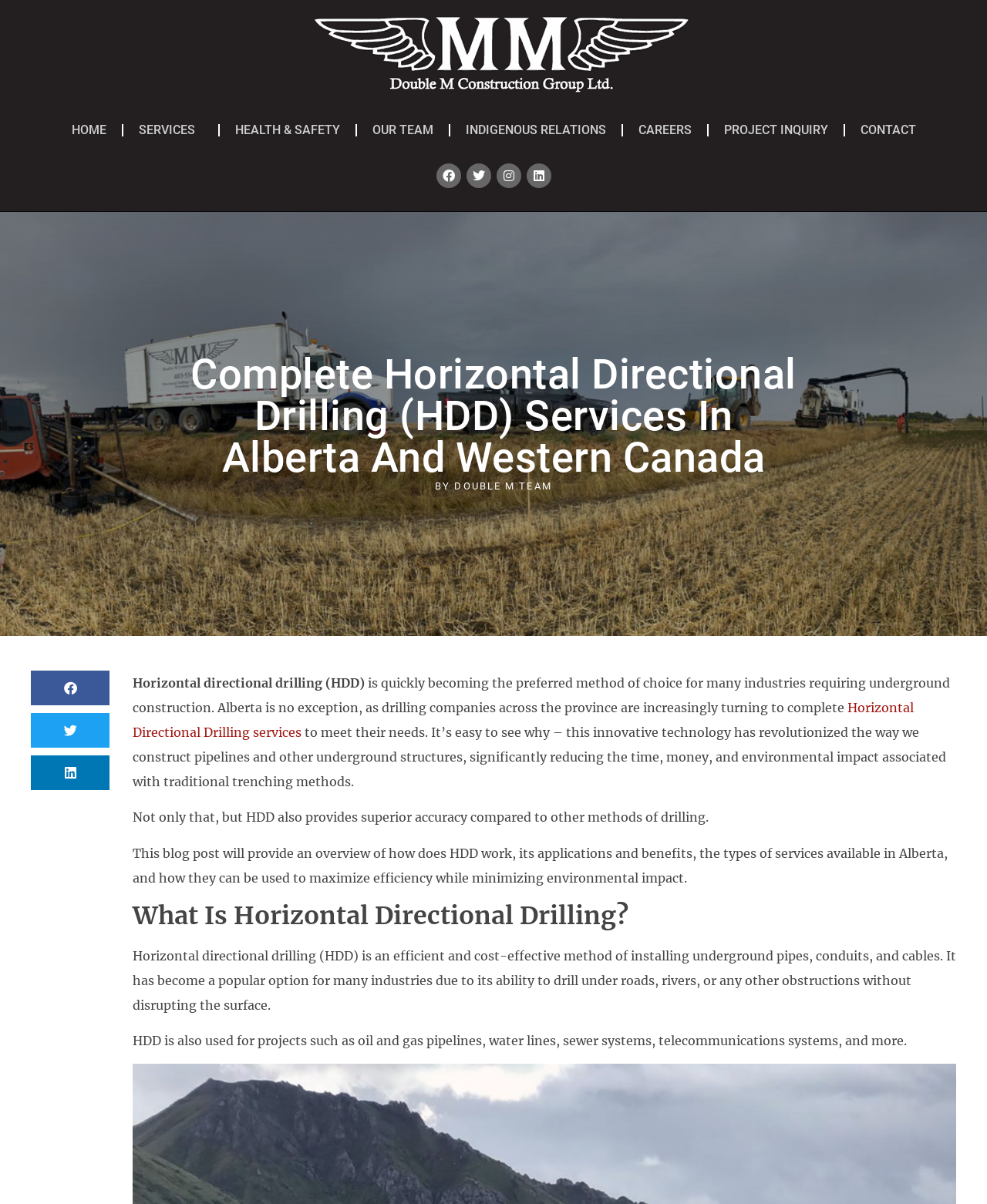Using the image as a reference, answer the following question in as much detail as possible:
What is the company name mentioned in the logo?

The logo is located at the top of the webpage, and it contains the company name 'Double M Construction Group Alberta'. This can be determined by looking at the image element with the OCR text 'Double M Construction Group Alberta' and its corresponding link element.